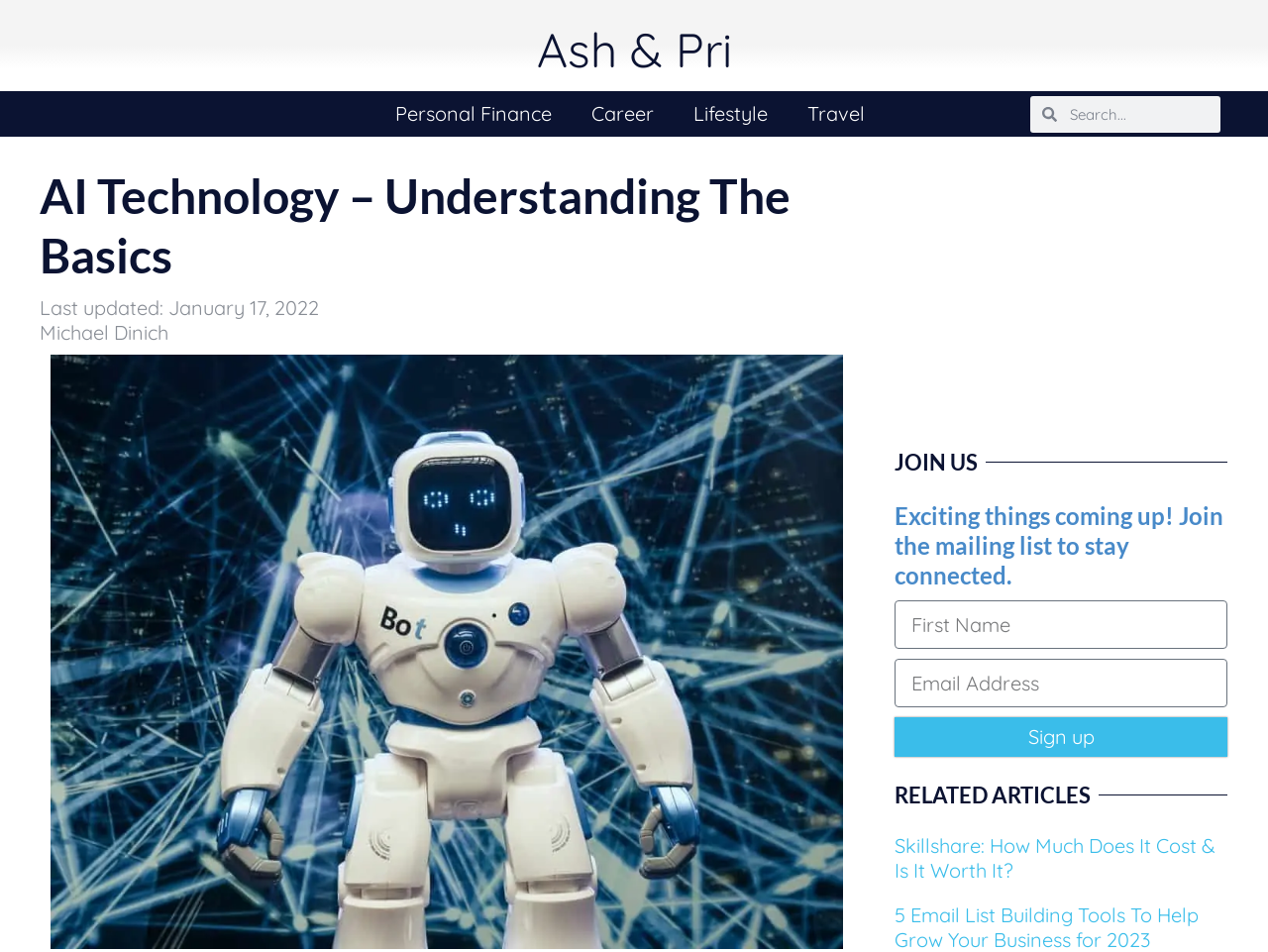How many related articles are listed?
Please respond to the question with a detailed and thorough explanation.

Below the 'RELATED ARTICLES' heading, there are two article links listed, which are 'Skillshare: How Much Does It Cost & Is It Worth It?' and '5 Email List Building Tools To Help Grow Your Business for 2023'.